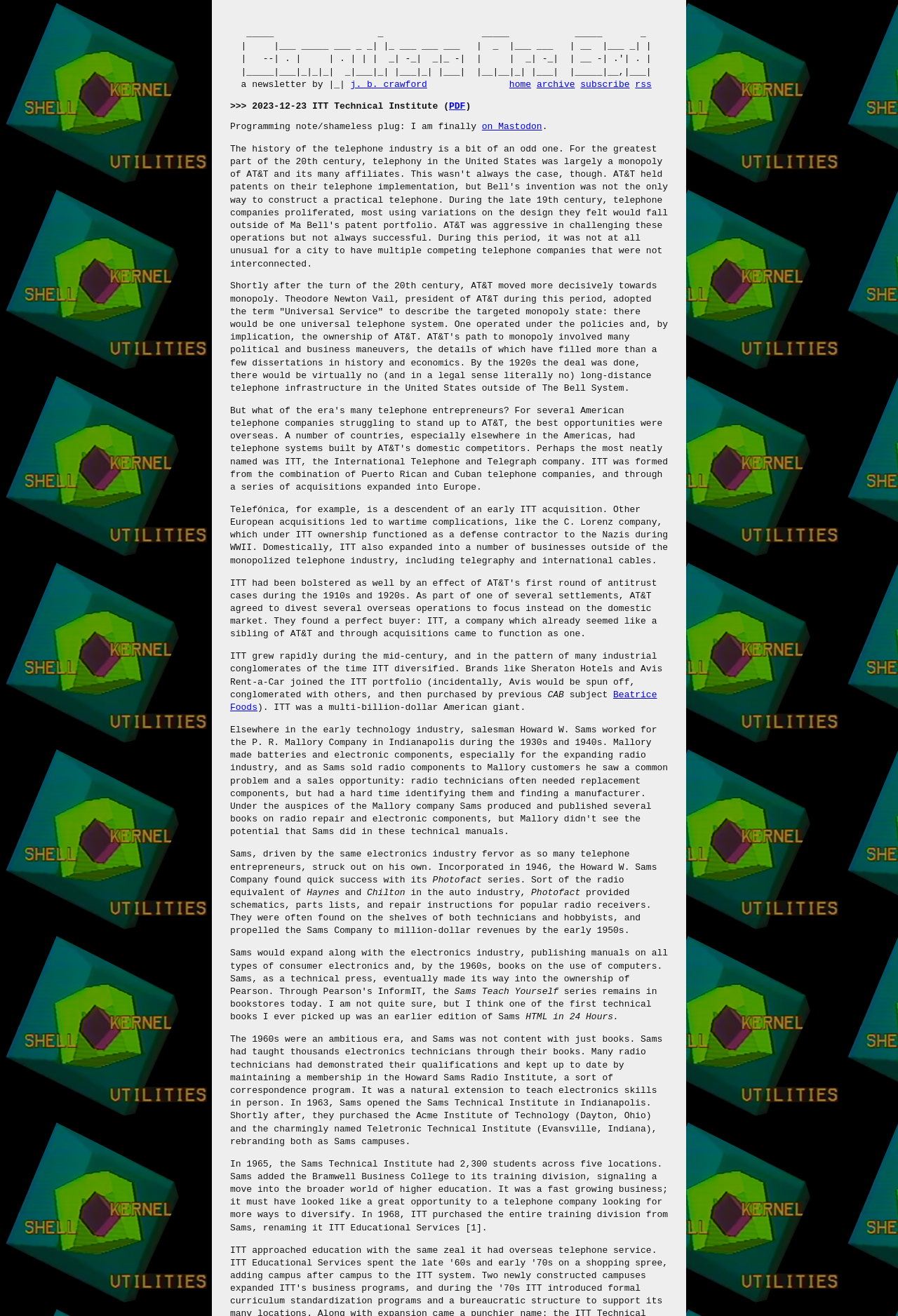Explain the webpage in detail, including its primary components.

The webpage is about the history of ITT Technical Institute, with a focus on its acquisition by ITT in 1968. At the top of the page, there is a row of links, including "j. b. crawford", "home", "archive", "subscribe", and "rss". Below this row, there is a heading that reads ">>> 2023-12-23 ITT Technical Institute (PDF)", with a link to a PDF file.

The main content of the page is a series of paragraphs that describe the history of ITT Technical Institute. The text begins by discussing the concept of "Universal Service" and how AT&T moved towards monopoly in the early 20th century. It then shifts to the history of ITT, including its expansion into various businesses, such as telegraphy and international cables, and its acquisition of other companies, including Telefónica and Sheraton Hotels.

The text also discusses the history of the Howard W. Sams Company, which was founded in 1946 and found success with its Photofact series of technical books. The company eventually expanded into education, opening the Sams Technical Institute in Indianapolis in 1963 and purchasing other technical institutes. In 1968, ITT purchased the entire training division from Sams, renaming it ITT Educational Services.

Throughout the page, there are several links to other websites, including Mastodon and Beatrice Foods. The text is dense and informative, with a focus on the history of ITT Technical Institute and its predecessors.